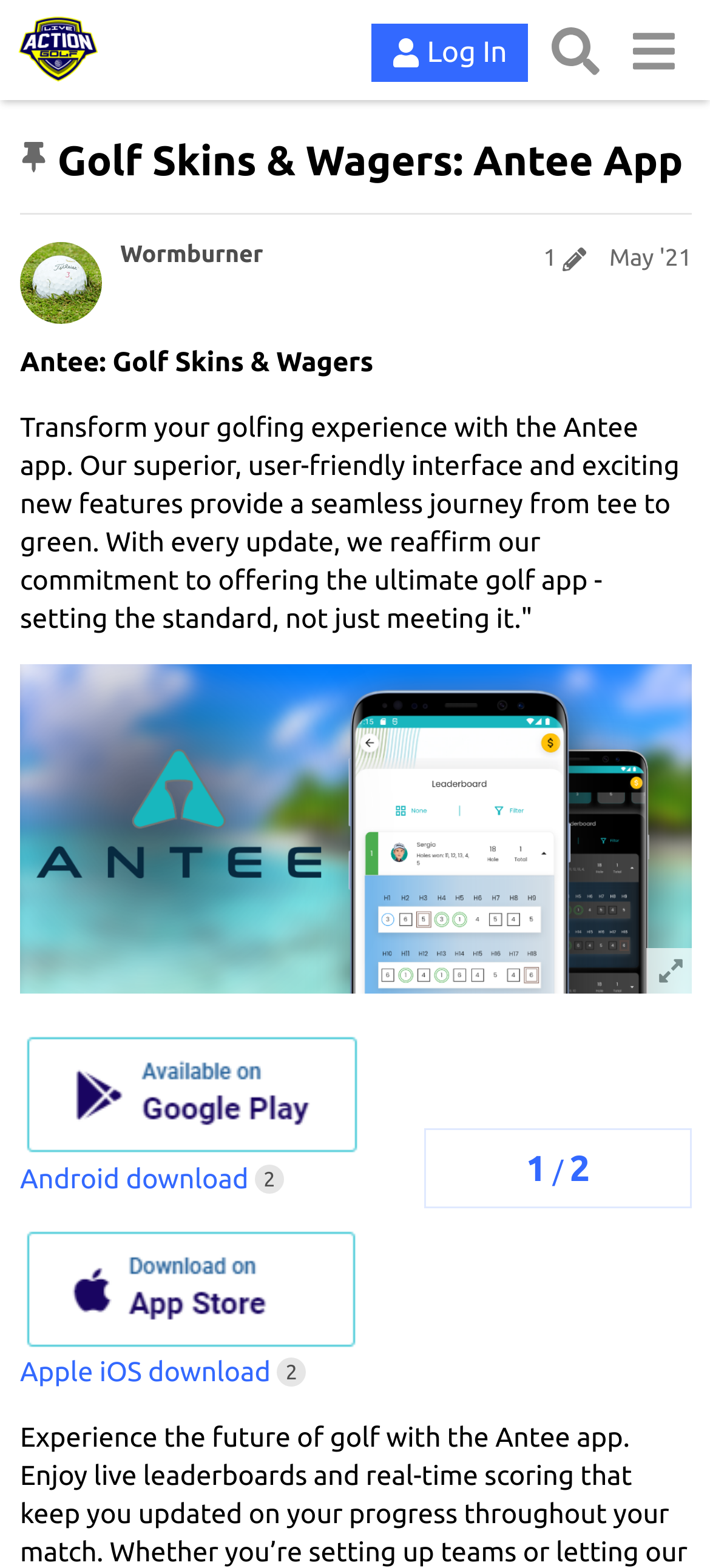Can you find the bounding box coordinates of the area I should click to execute the following instruction: "Select '4'"?

None